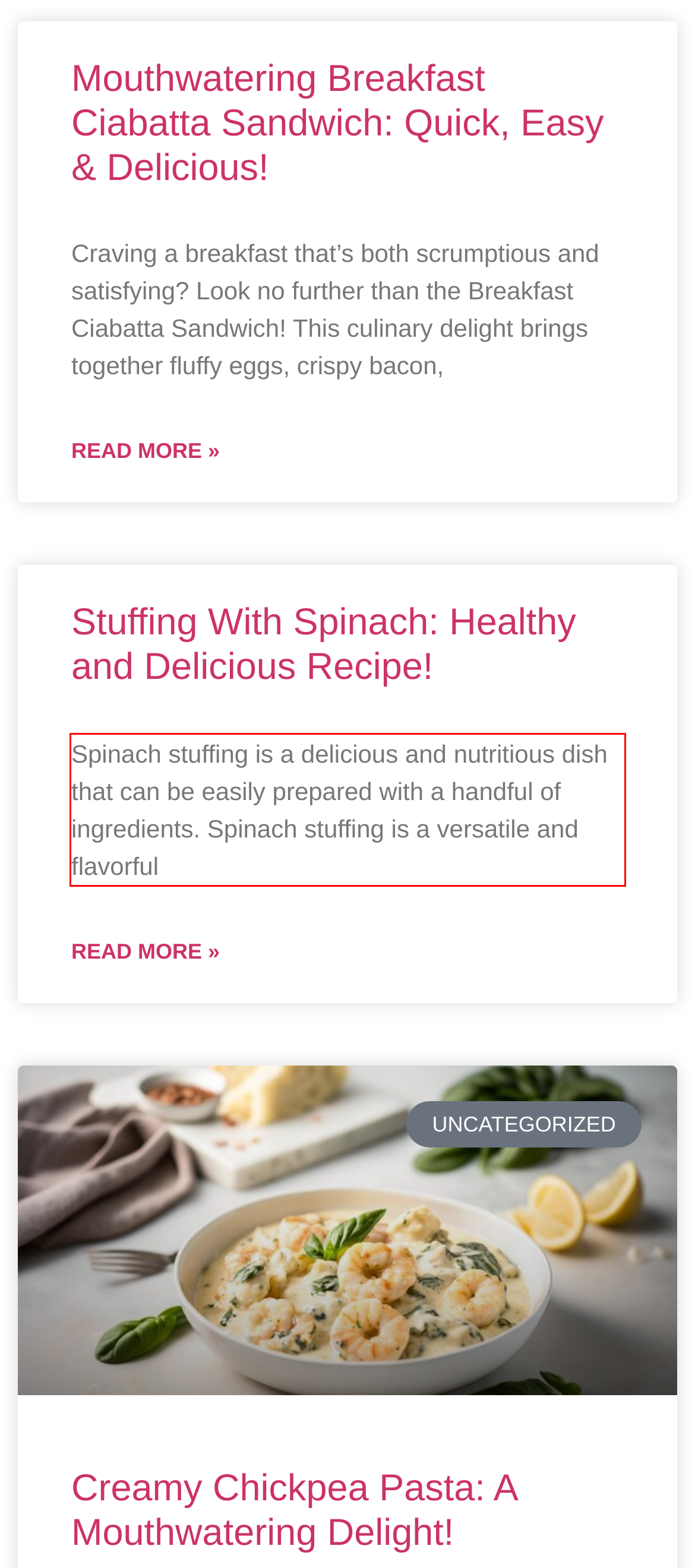Identify and transcribe the text content enclosed by the red bounding box in the given screenshot.

Spinach stuffing is a delicious and nutritious dish that can be easily prepared with a handful of ingredients. Spinach stuffing is a versatile and flavorful